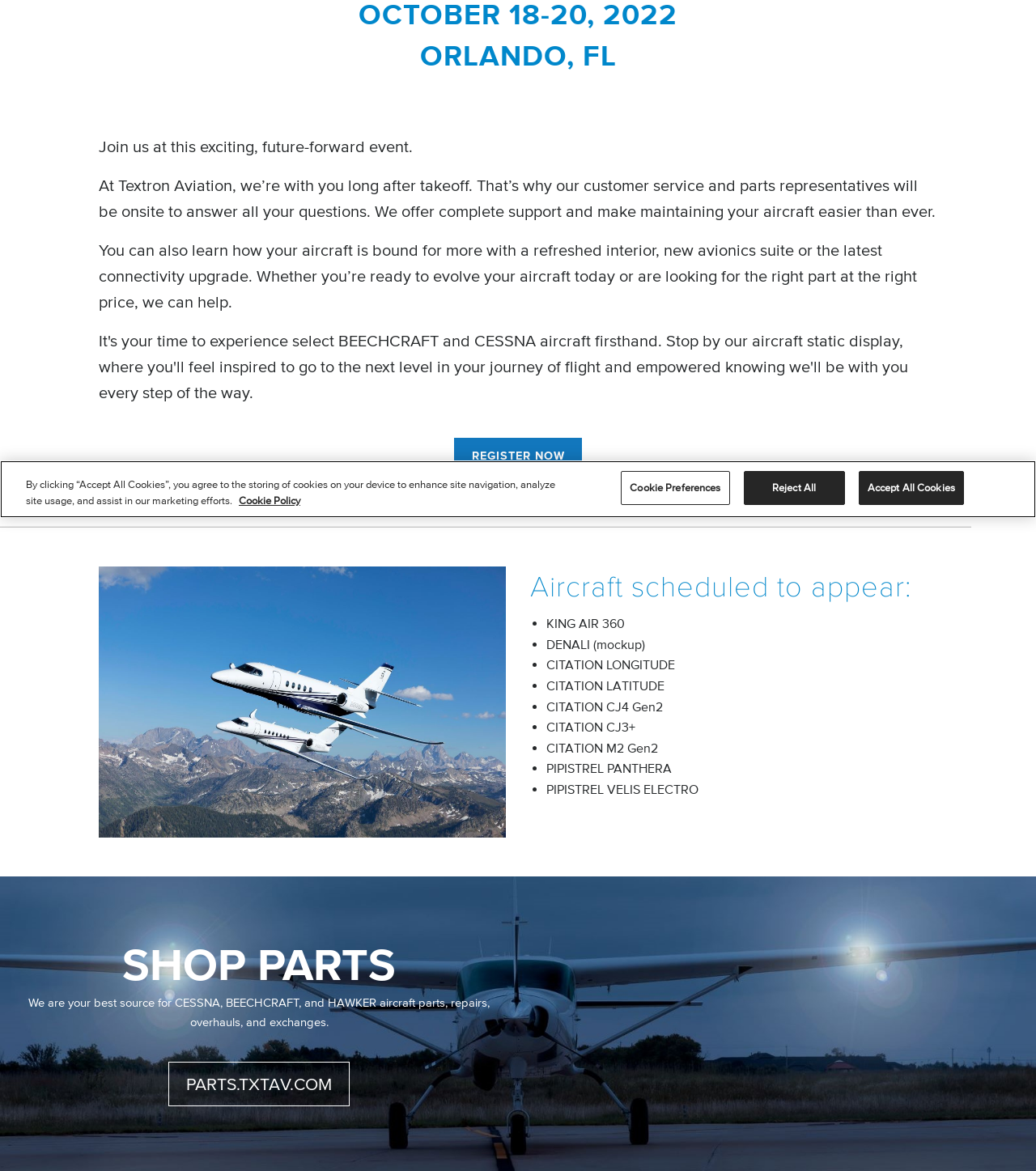Extract the bounding box coordinates of the UI element described by: "Parts.txtav.com". The coordinates should include four float numbers ranging from 0 to 1, e.g., [left, top, right, bottom].

[0.162, 0.907, 0.338, 0.945]